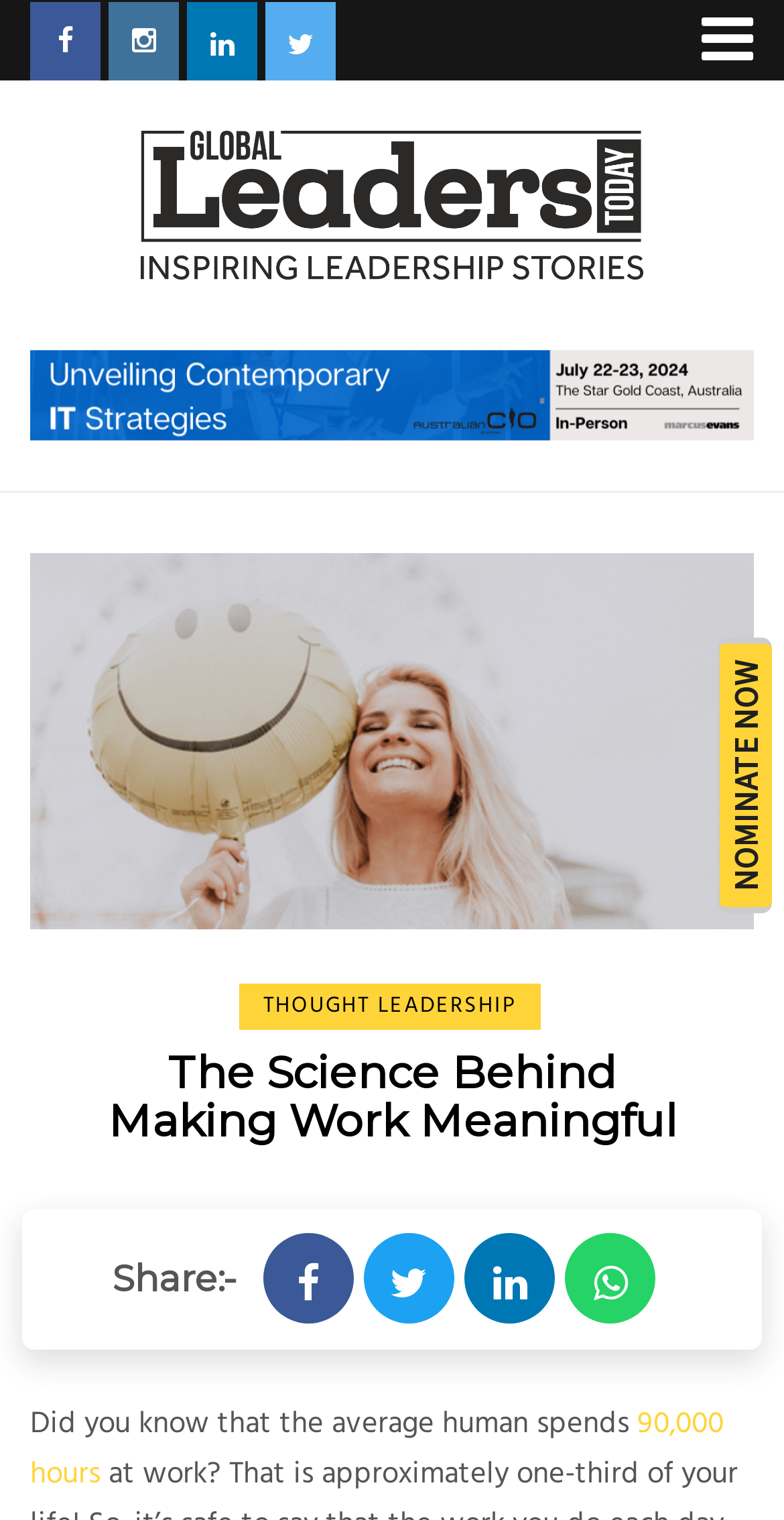Respond with a single word or phrase to the following question: How many social media links are present?

4